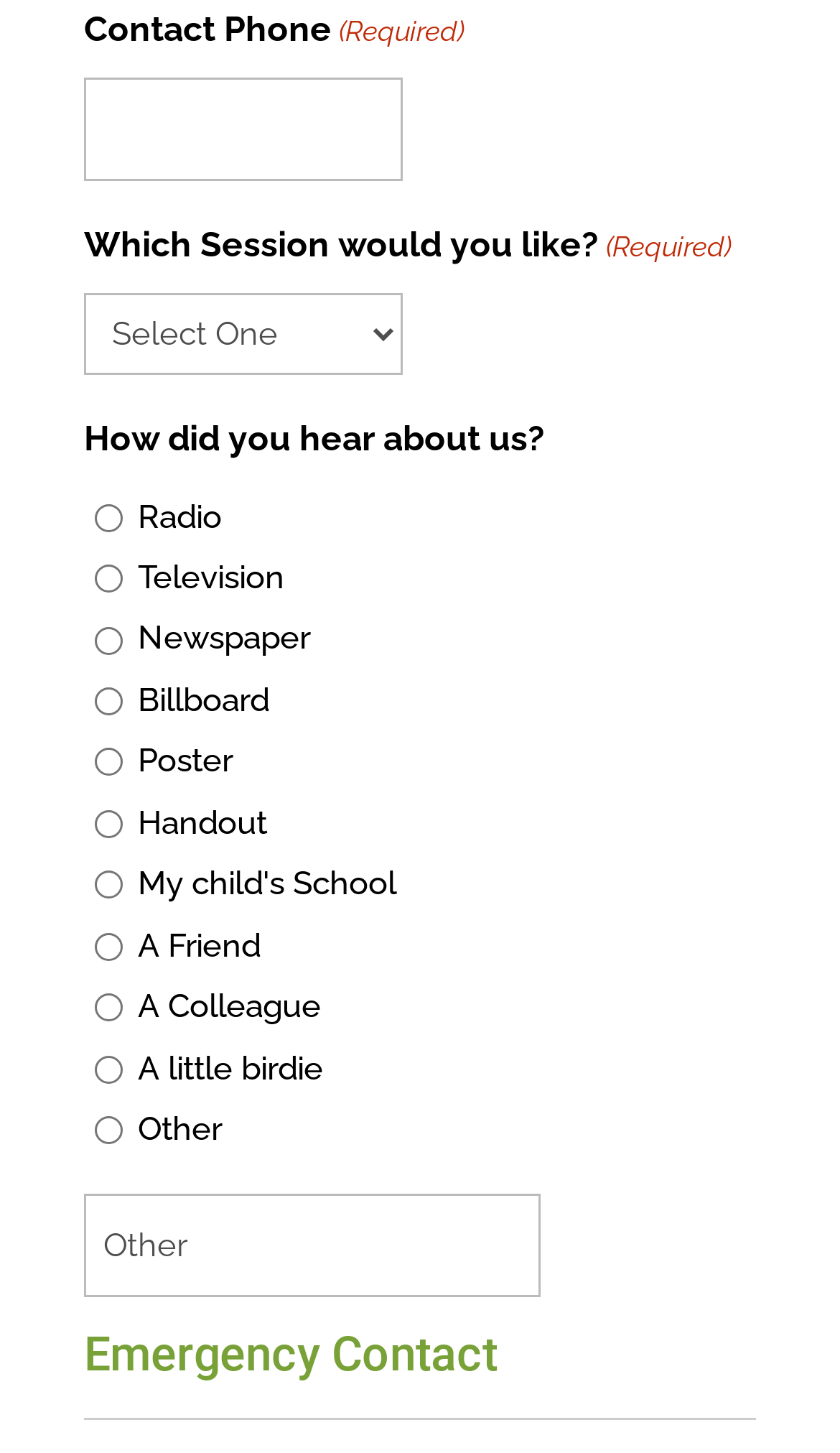From the details in the image, provide a thorough response to the question: What is the first field to fill in the form?

The first field to fill in the form is 'Contact Phone' because it is the first input field in the form, located at the top of the page, and it is labeled as 'Contact Phone'.